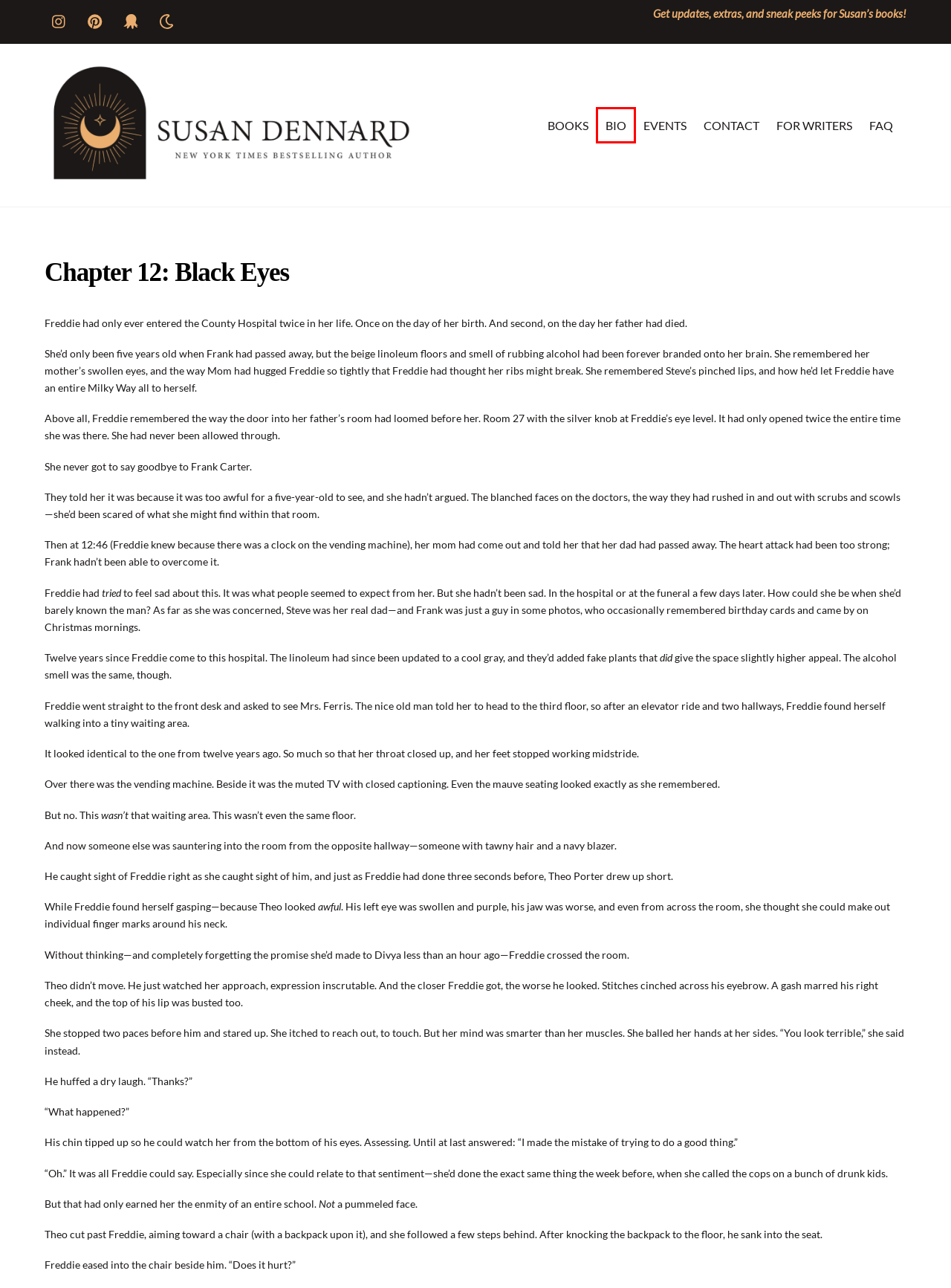Given a webpage screenshot featuring a red rectangle around a UI element, please determine the best description for the new webpage that appears after the element within the bounding box is clicked. The options are:
A. Contact – Susan Dennard
B. Susan Dennard – New York Times & USA Today Bestselling Author
C. Books – Susan Dennard
D. Blog Tool, Publishing Platform, and CMS – WordPress.org
E. Frequently Asked Questions – Susan Dennard
F. Events – Susan Dennard
G. About me – Susan Dennard
H. Susan Dennard's Writing Academy – A curious writer is a thriving one

G